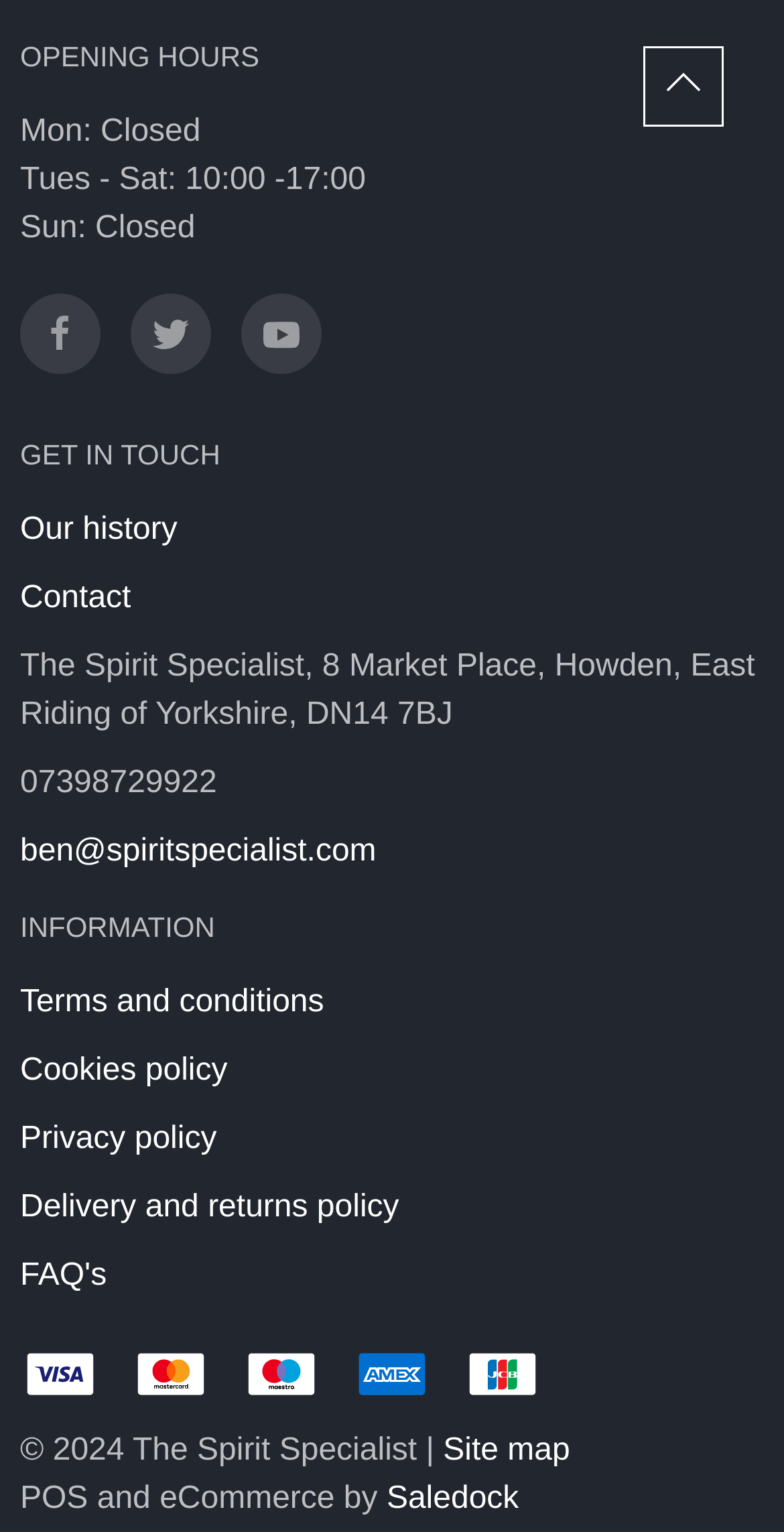What are the opening hours on Tuesdays?
Using the image, answer in one word or phrase.

10:00 - 17:00